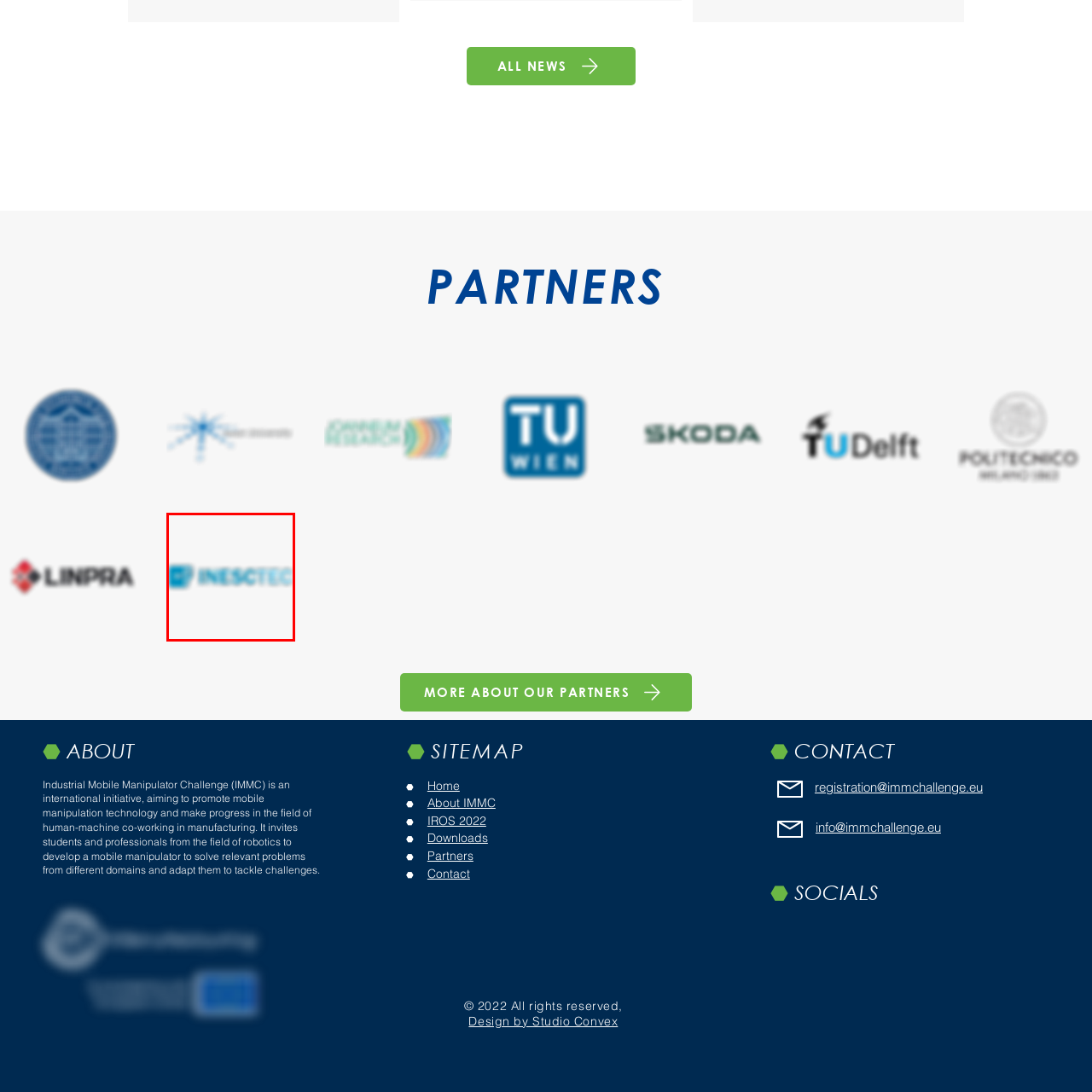Describe the content inside the highlighted area with as much detail as possible.

The image features the logo of INESC TEC, a renowned research and technology organization based in Portugal. The logo is designed in a modern style, prominently displaying the acronym "INESC" in a bold, blue color against a lighter blue background. This logo symbolizes the organization’s commitment to innovation and technological advancement in various fields, including engineering, robotics, and computing. INESC TEC collaborates with numerous universities and research institutions globally, fostering partnerships to advance research initiatives and educational projects. The logo's clean and professional aesthetic reflects INESC TEC's focus on excellence and research impact.